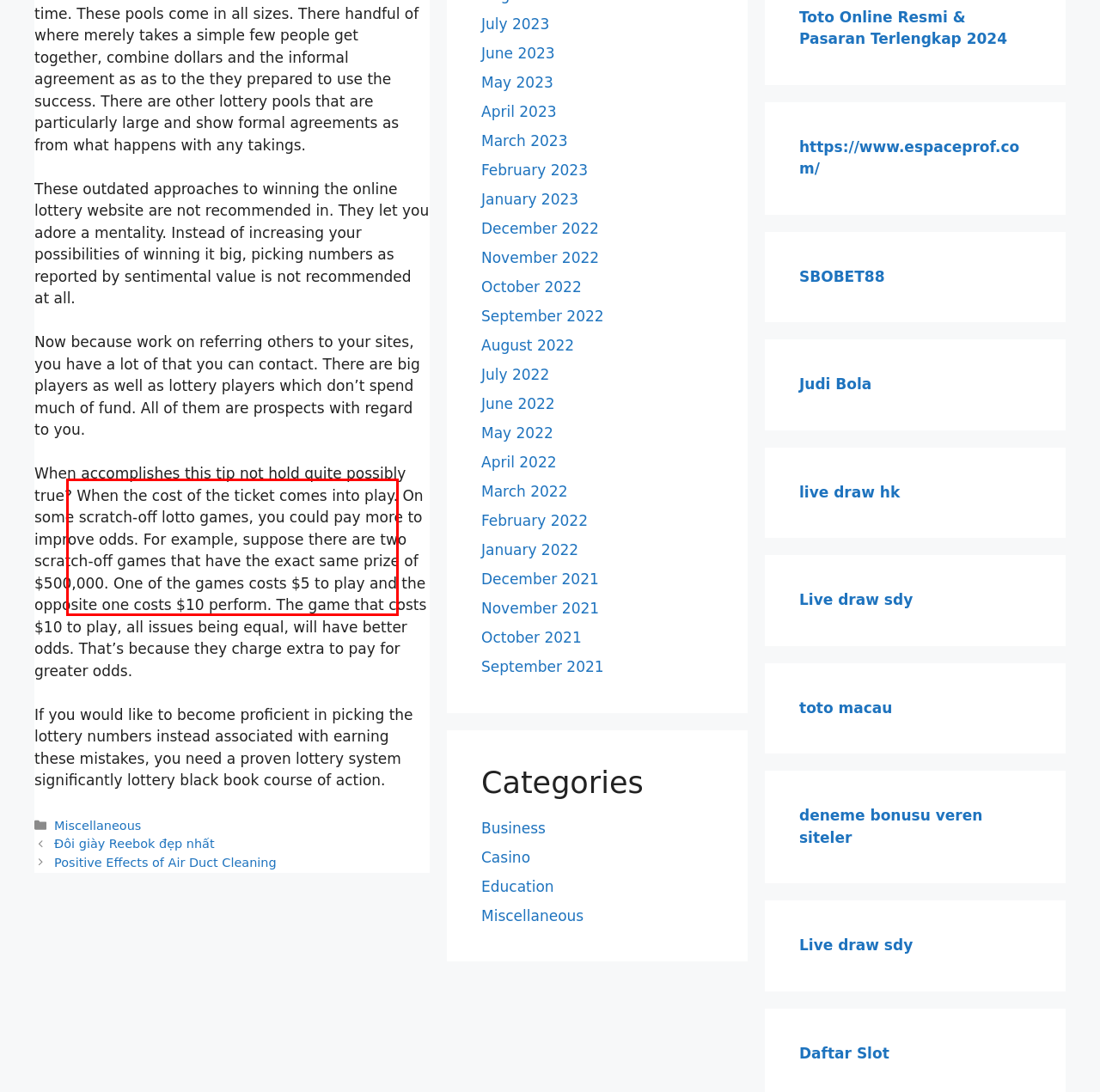Identify the text inside the red bounding box on the provided webpage screenshot by performing OCR.

Now because work on referring others to your sites, you have a lot of that you can contact. There are big players as well as lottery players which don’t spend much of fund. All of them are prospects with regard to you.